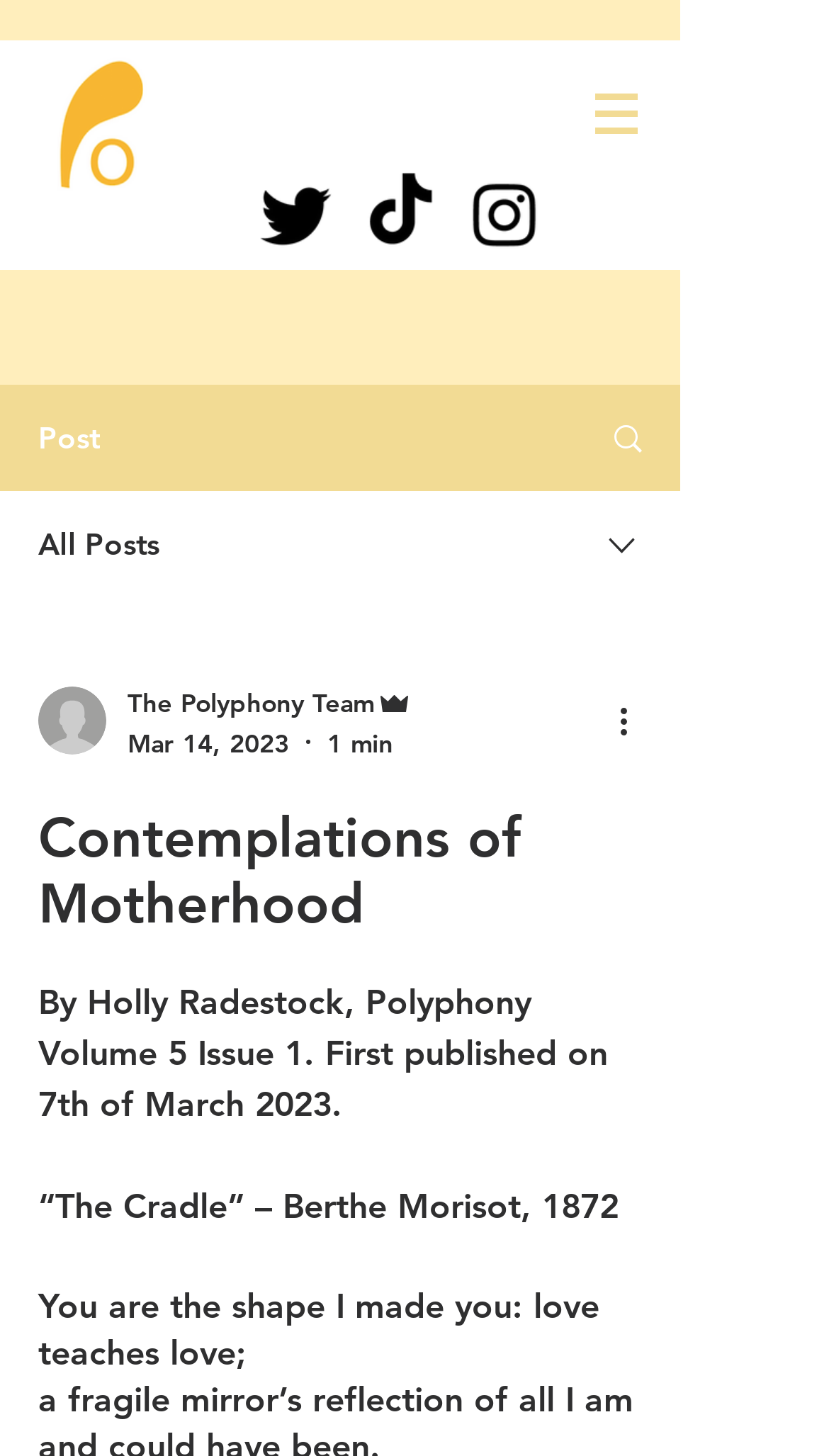Please identify the bounding box coordinates of the element's region that needs to be clicked to fulfill the following instruction: "View Post". The bounding box coordinates should consist of four float numbers between 0 and 1, i.e., [left, top, right, bottom].

[0.046, 0.288, 0.121, 0.314]